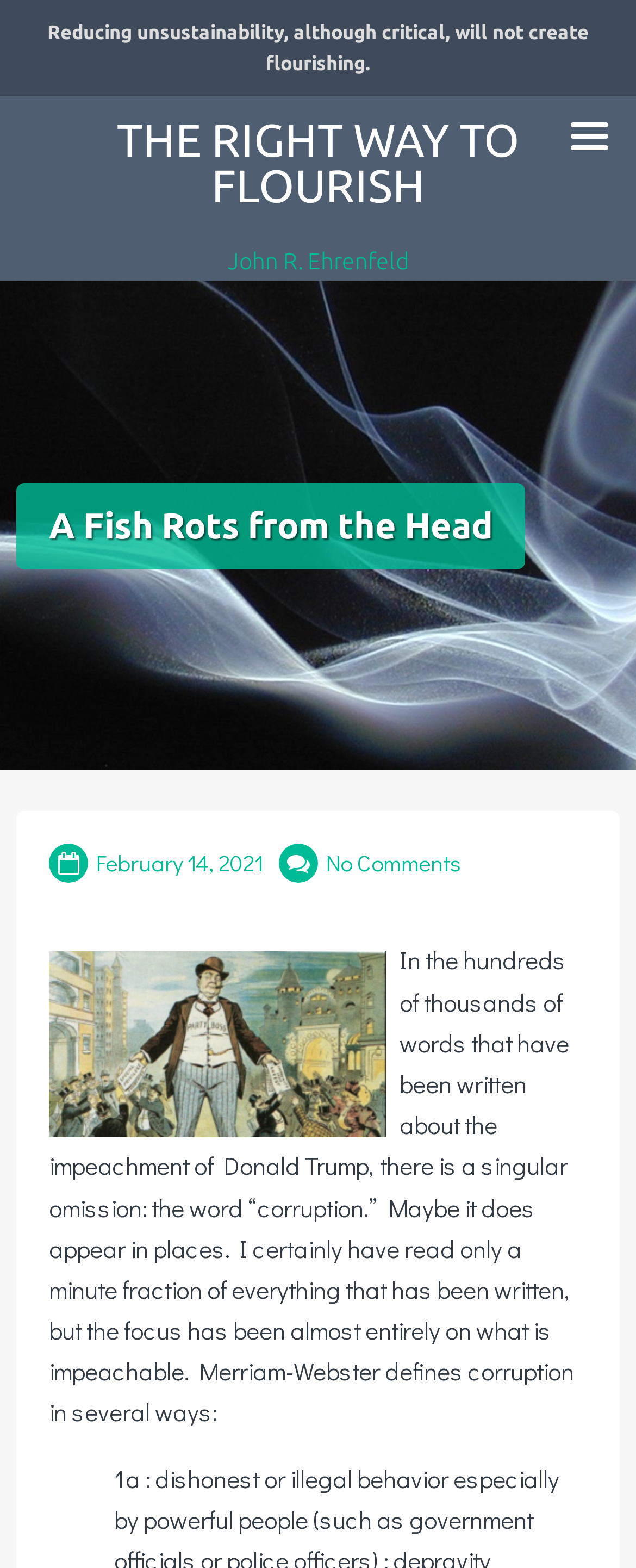Identify and extract the heading text of the webpage.

A Fish Rots from the Head